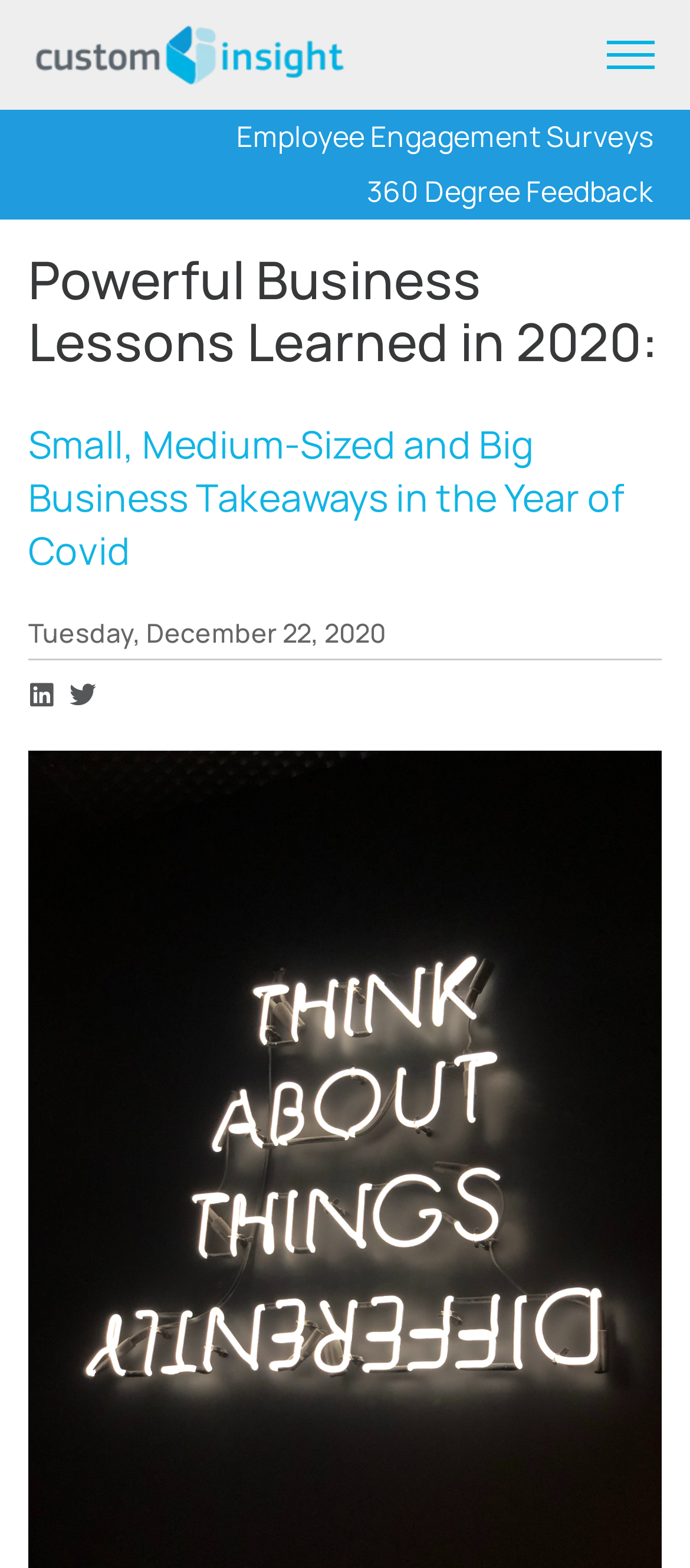Is there an expand menu option?
Based on the image, answer the question in a detailed manner.

I found a link element that contains the text 'expand menu', which suggests that there is an expand menu option on the page.